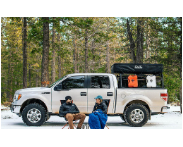Generate a complete and detailed caption for the image.

In this cozy outdoor setting, a couple relaxes in front of a silver 4x4 truck, seated on camping chairs amidst a serene winter landscape. The snow-covered ground is framed by lush pine trees, creating a picturesque backdrop. The couple appears to be enjoying each other's company, dressed in warm clothing suitable for the chilly weather. The truck is equipped with a unique cargo cover, showcasing stylish gear or backpacks. This image captures both the tranquility of nature and the warmth of companionship during a winter outing.